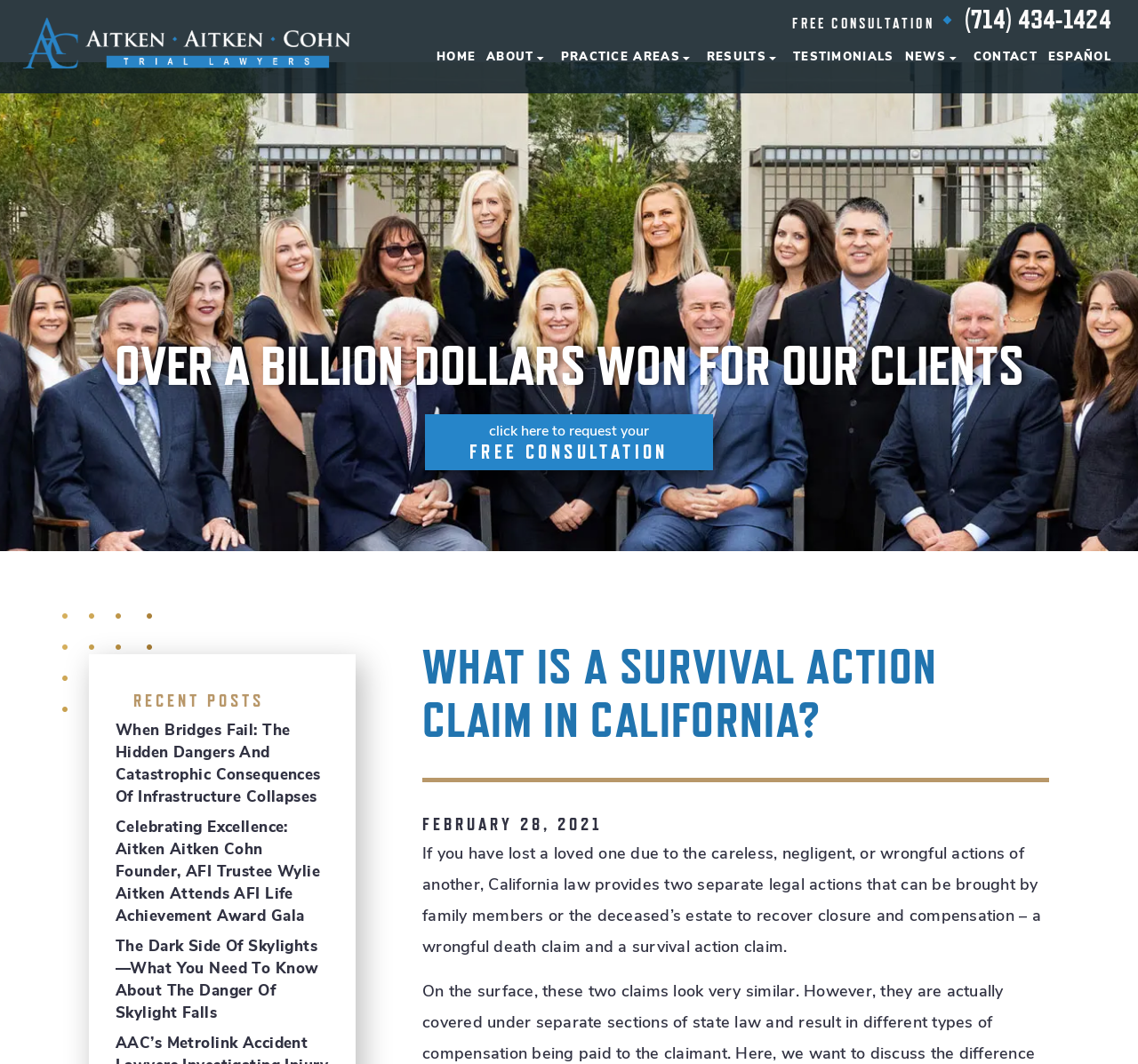Identify the bounding box coordinates for the region to click in order to carry out this instruction: "Click on the Home button". Provide the coordinates using four float numbers between 0 and 1, formatted as [left, top, right, bottom].

None